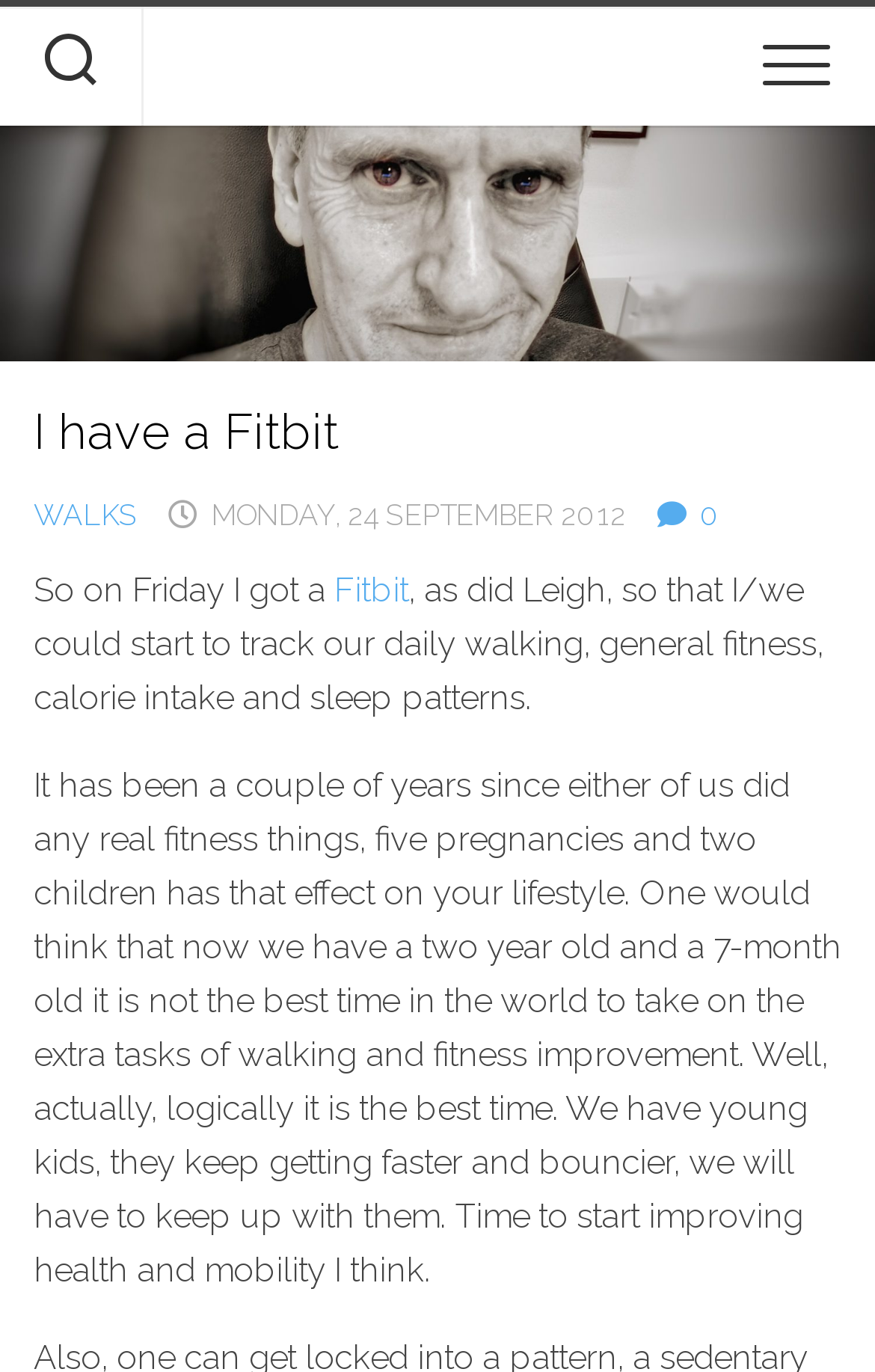Identify the bounding box of the HTML element described as: "alt="Mark Keating"".

[0.0, 0.092, 1.0, 0.263]